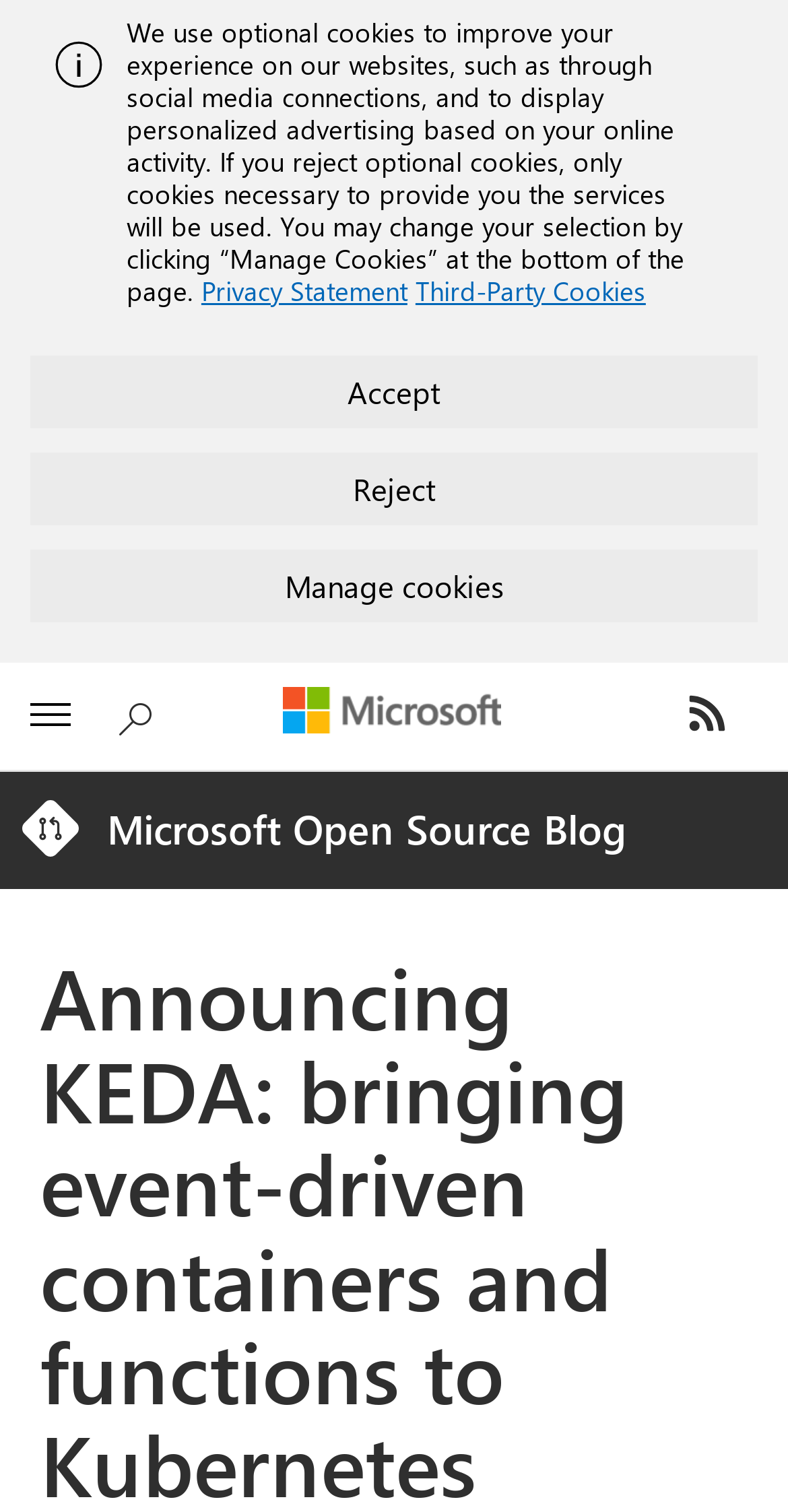Based on the image, please respond to the question with as much detail as possible:
What is the name of the blog?

The blog title region on the webpage contains a link with the text 'Microsoft Open Source Blog', indicating that this is the name of the blog.